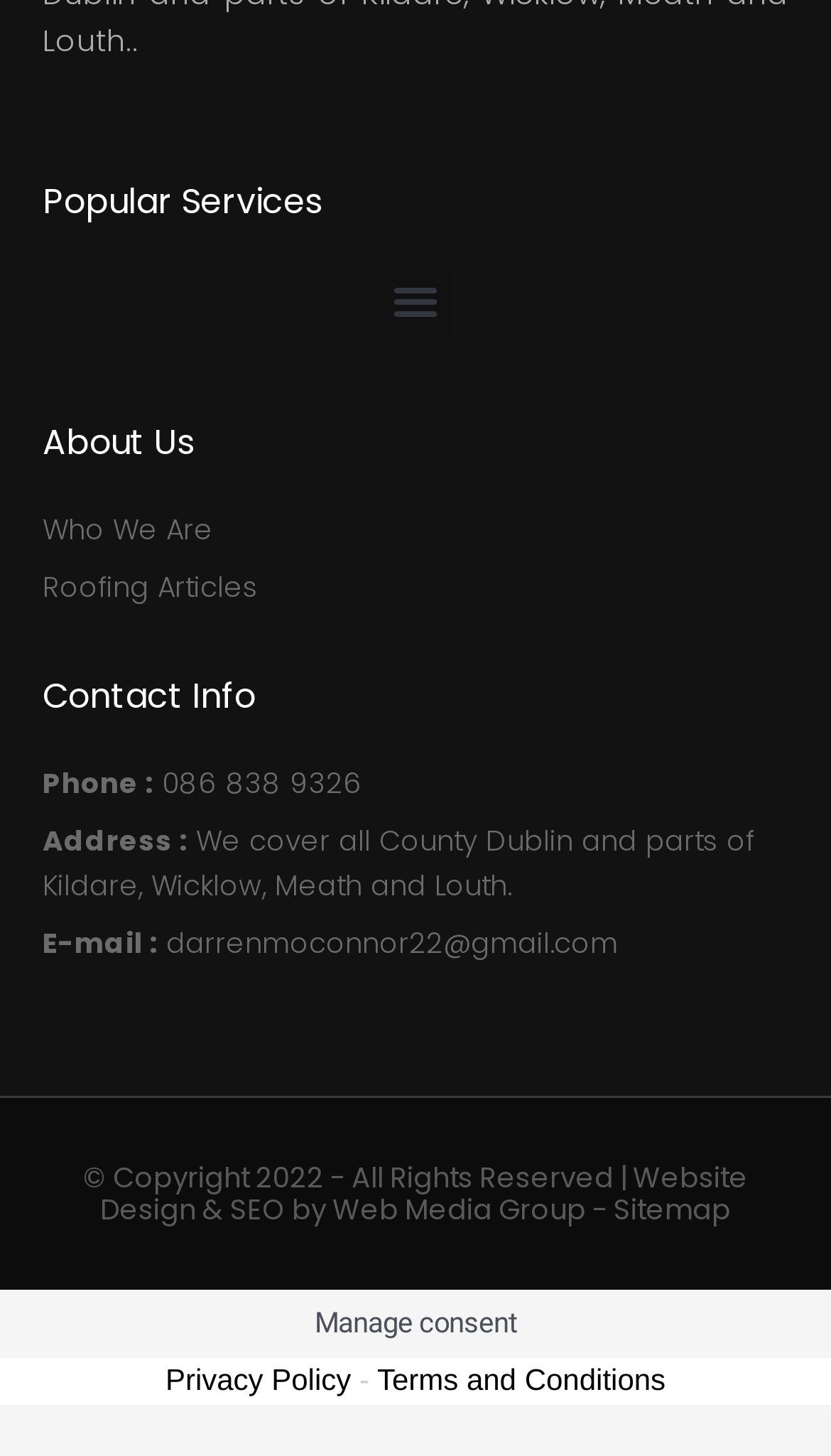Can you give a comprehensive explanation to the question given the content of the image?
What is the name of the company that designed this website?

I found the answer by looking at the footer section of the webpage, where it says 'Website Design & SEO by Web Media Group'. This indicates that Web Media Group is the company responsible for designing and optimizing the website for search engines.